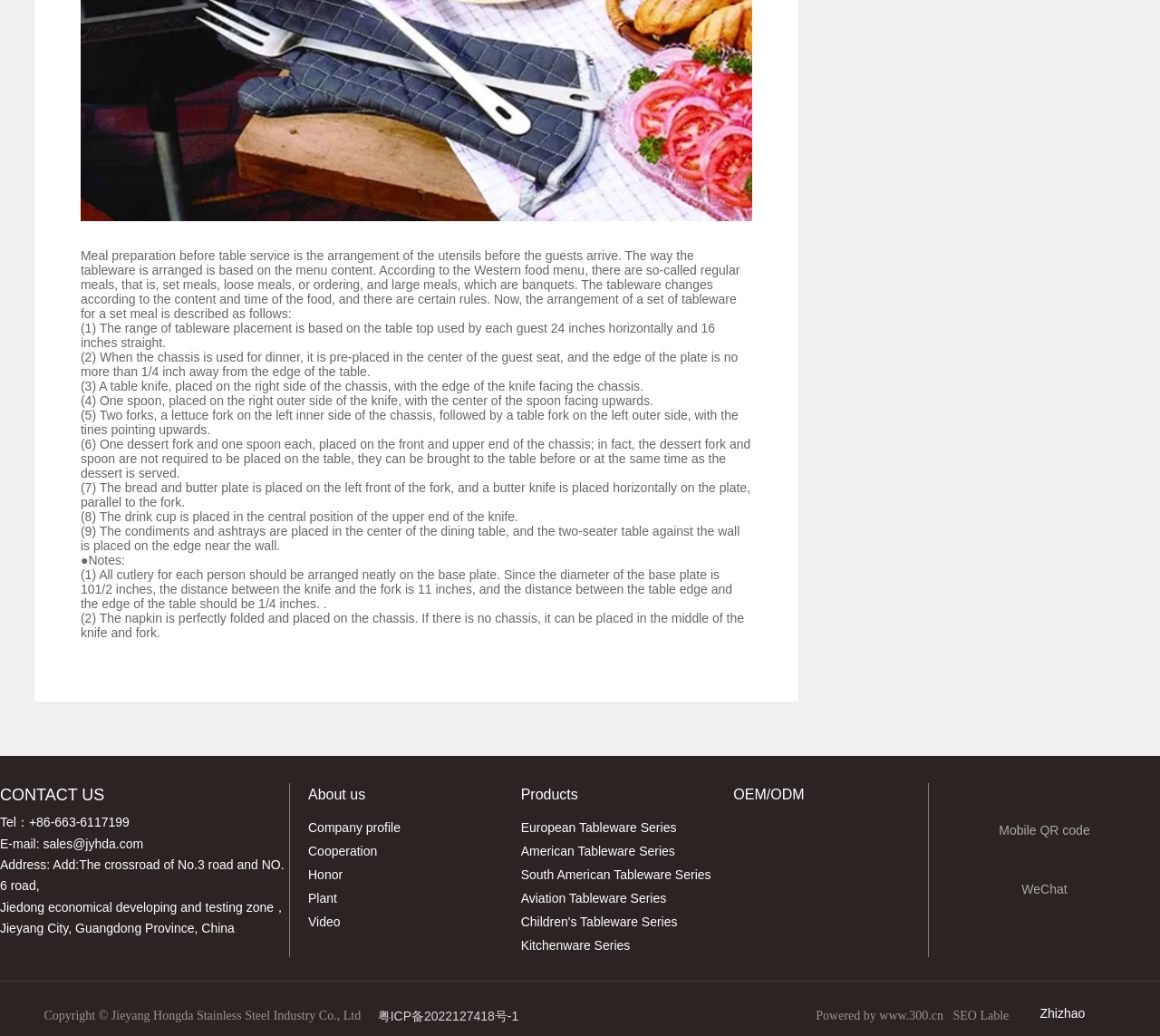What is the company's location? From the image, respond with a single word or brief phrase.

Jieyang City, Guangdong Province, China